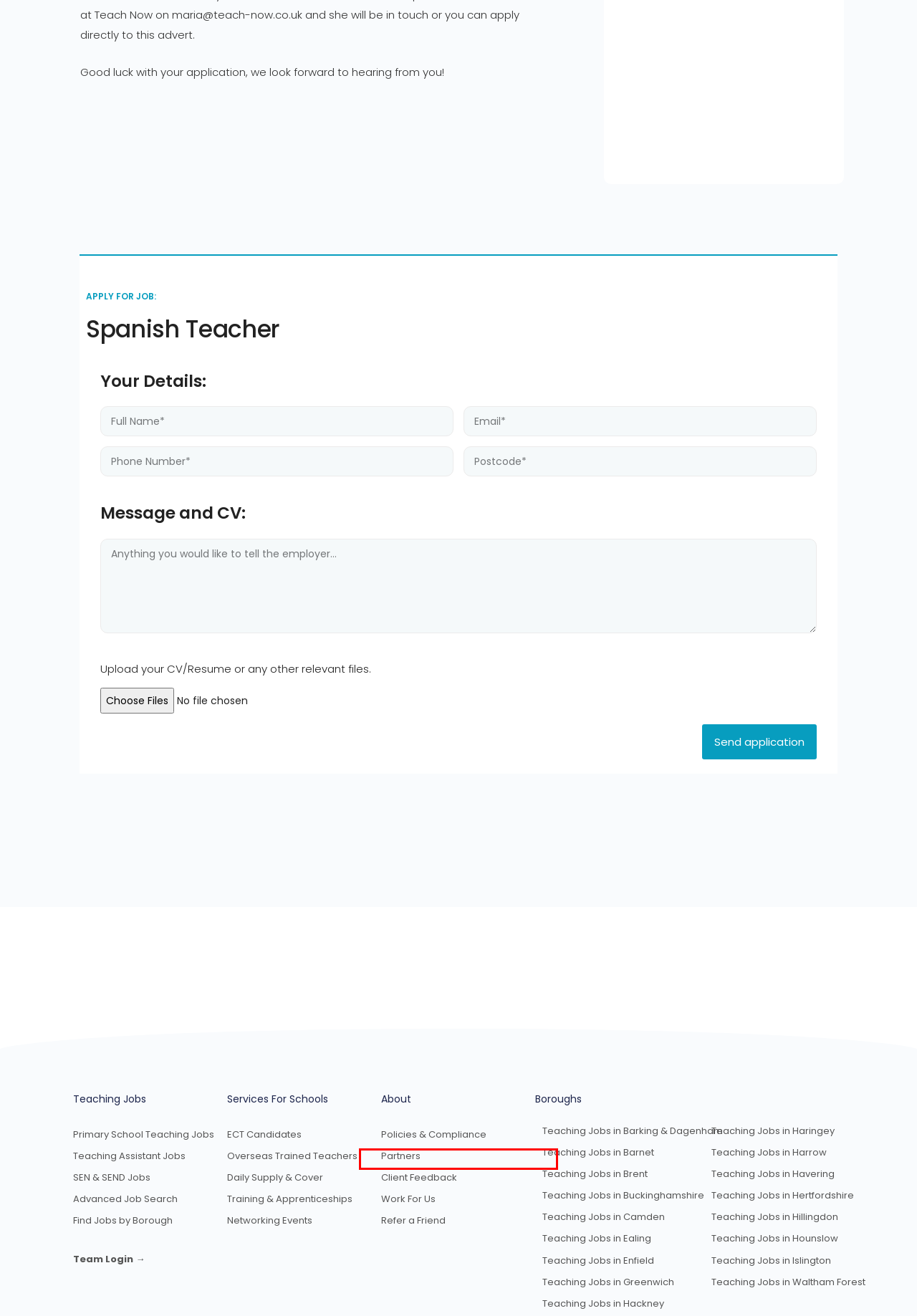Given a webpage screenshot featuring a red rectangle around a UI element, please determine the best description for the new webpage that appears after the element within the bounding box is clicked. The options are:
A. Apply for Teaching Jobs in London Boroughs | Teach Now Recruitment
B. Jobs at Teach Now - Where Passion Meets Opportunity
C. ECT & NQT Recruitment Agency for Schools | Newly Qualified Teachers
D. Refer a Friend - Teach Now
E. Client Feedback - Teach Now
F. Our Partners - Teach Now
G. Teaching Assistant (TA) & Classroom Assistant Jobs London | Teach Now Recruitment
H. Recruiting Teachers from Overseas | International Teacher Recruitment

F